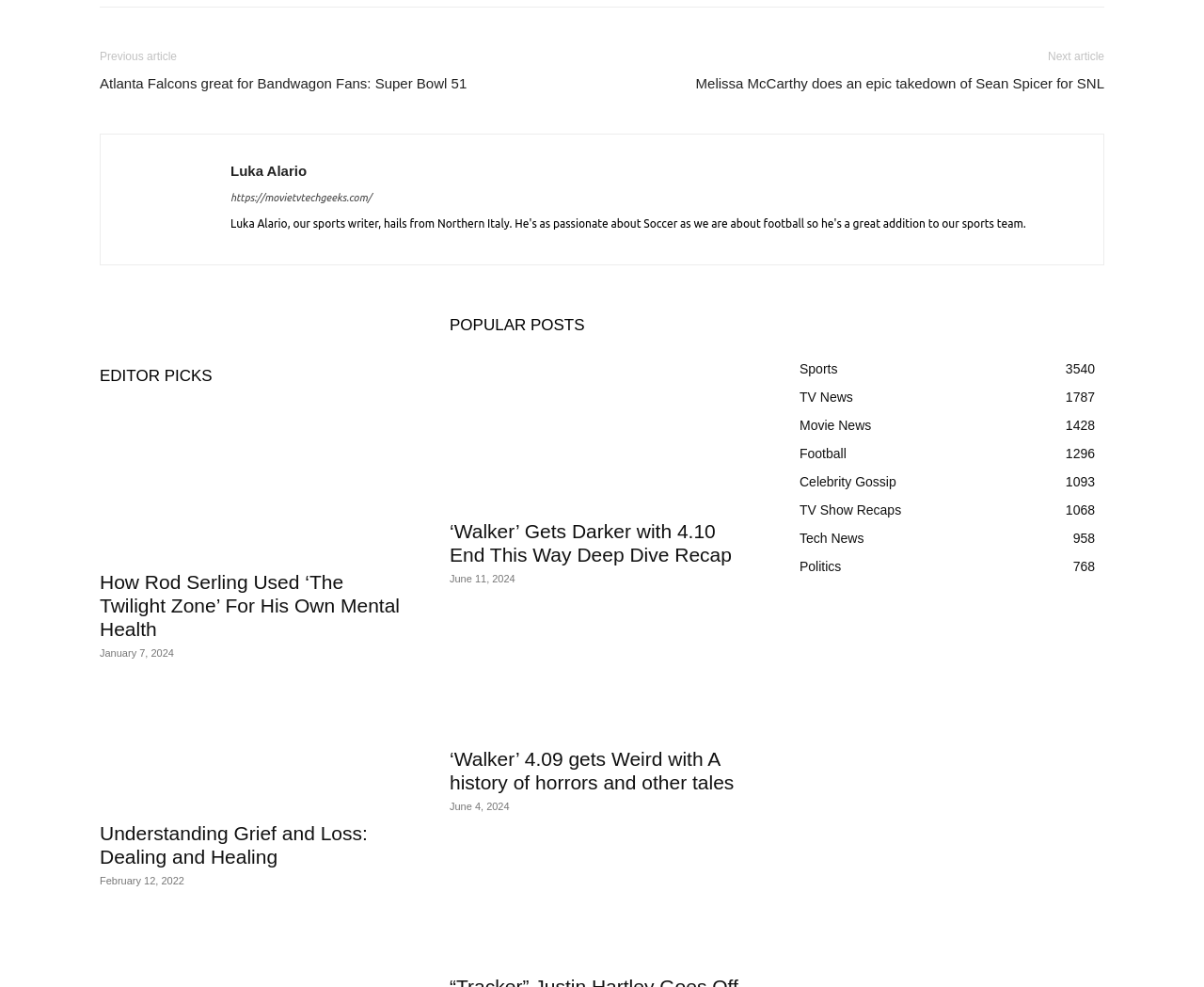Please find the bounding box for the UI element described by: "Sports3540".

[0.664, 0.366, 0.696, 0.381]